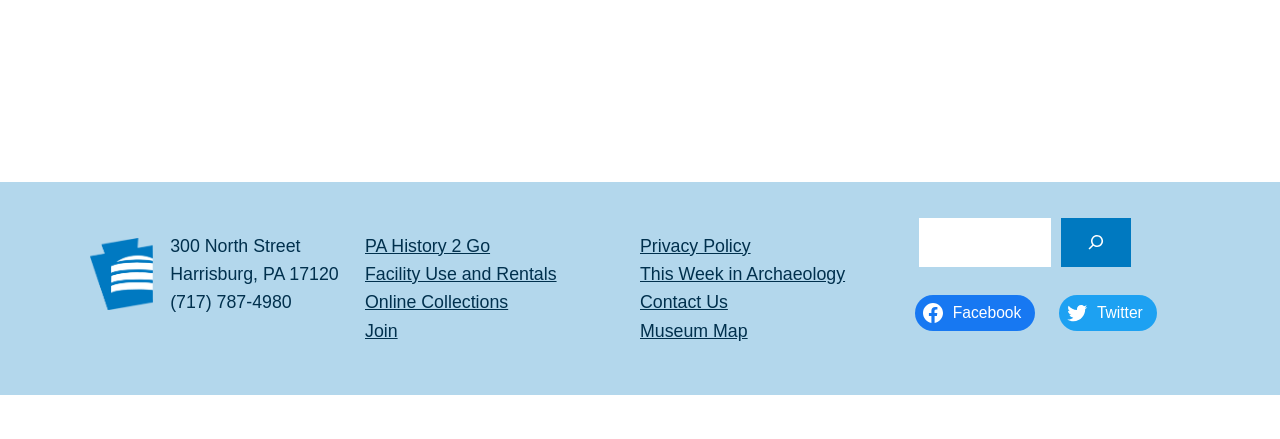What is the address of the museum?
Answer the question with as much detail as possible.

I found the address by looking at the static text elements in the contentinfo section, which provides the address as '300 North Street' and 'Harrisburg, PA 17120'.